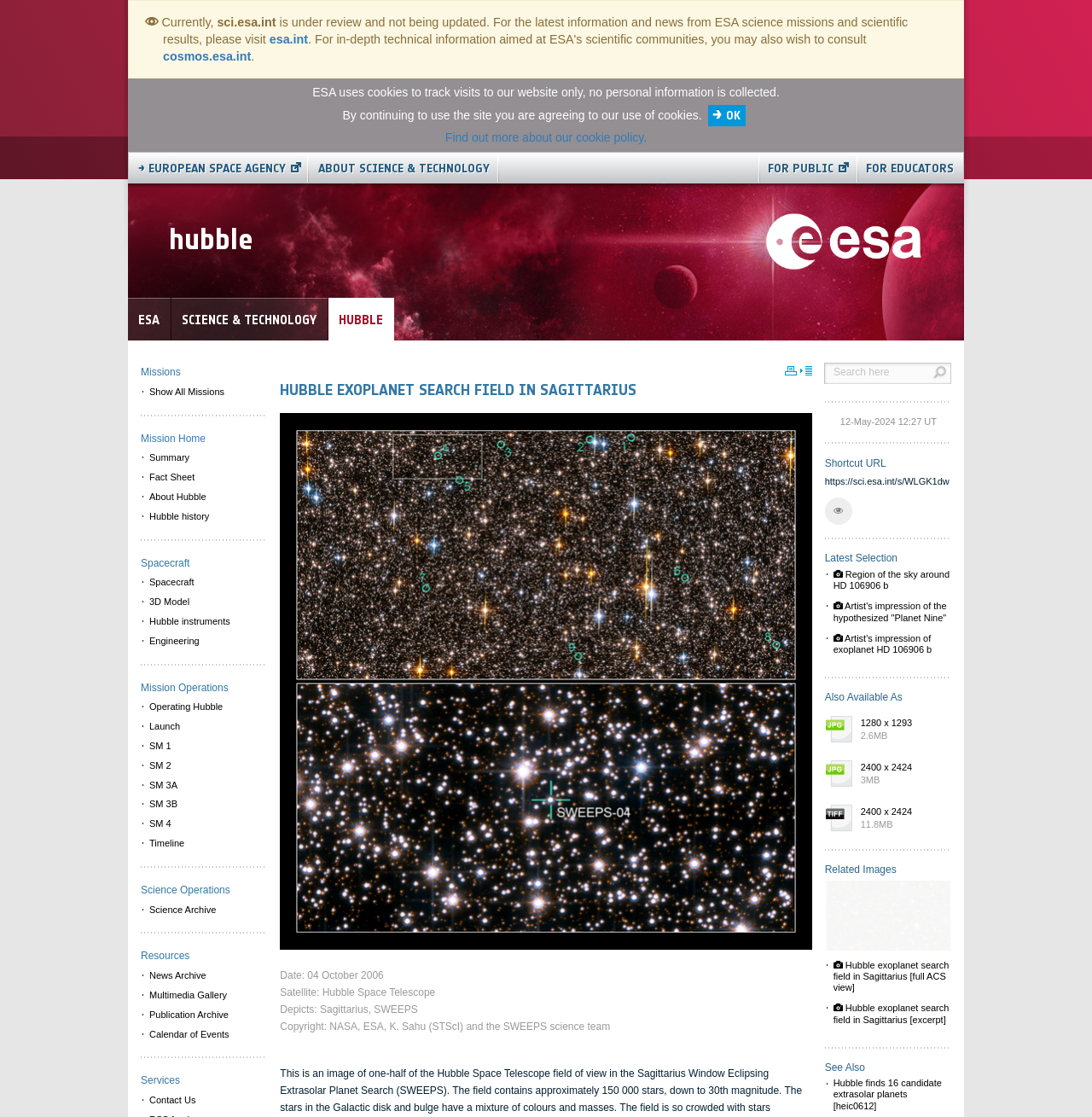Determine the bounding box coordinates of the clickable region to execute the instruction: "Learn about the Hubble exoplanet search field in Sagittarius". The coordinates should be four float numbers between 0 and 1, denoted as [left, top, right, bottom].

[0.257, 0.34, 0.743, 0.358]